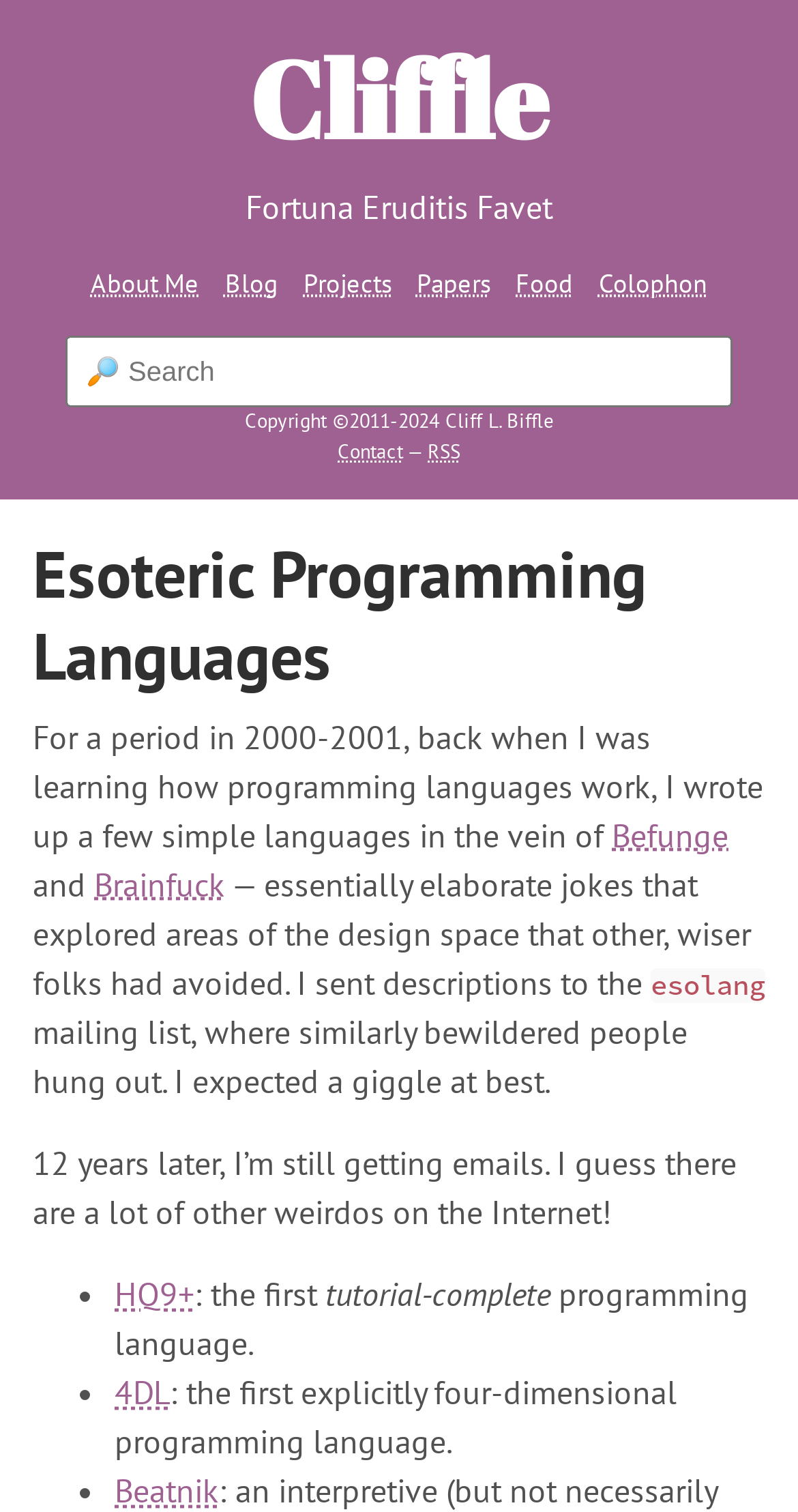Find the bounding box coordinates for the HTML element described as: "About Me". The coordinates should consist of four float values between 0 and 1, i.e., [left, top, right, bottom].

[0.114, 0.176, 0.25, 0.199]